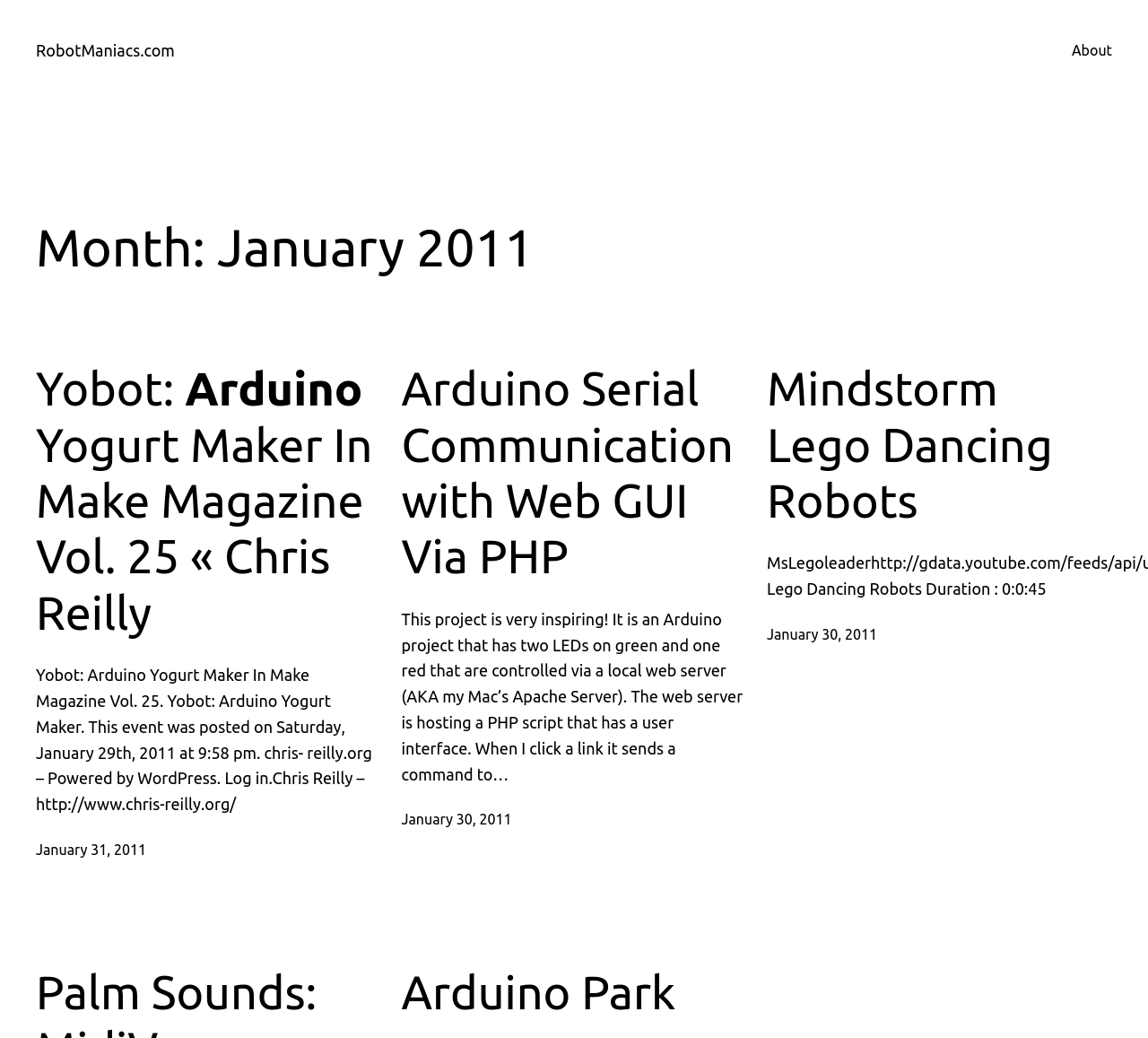Extract the primary heading text from the webpage.

Month: January 2011